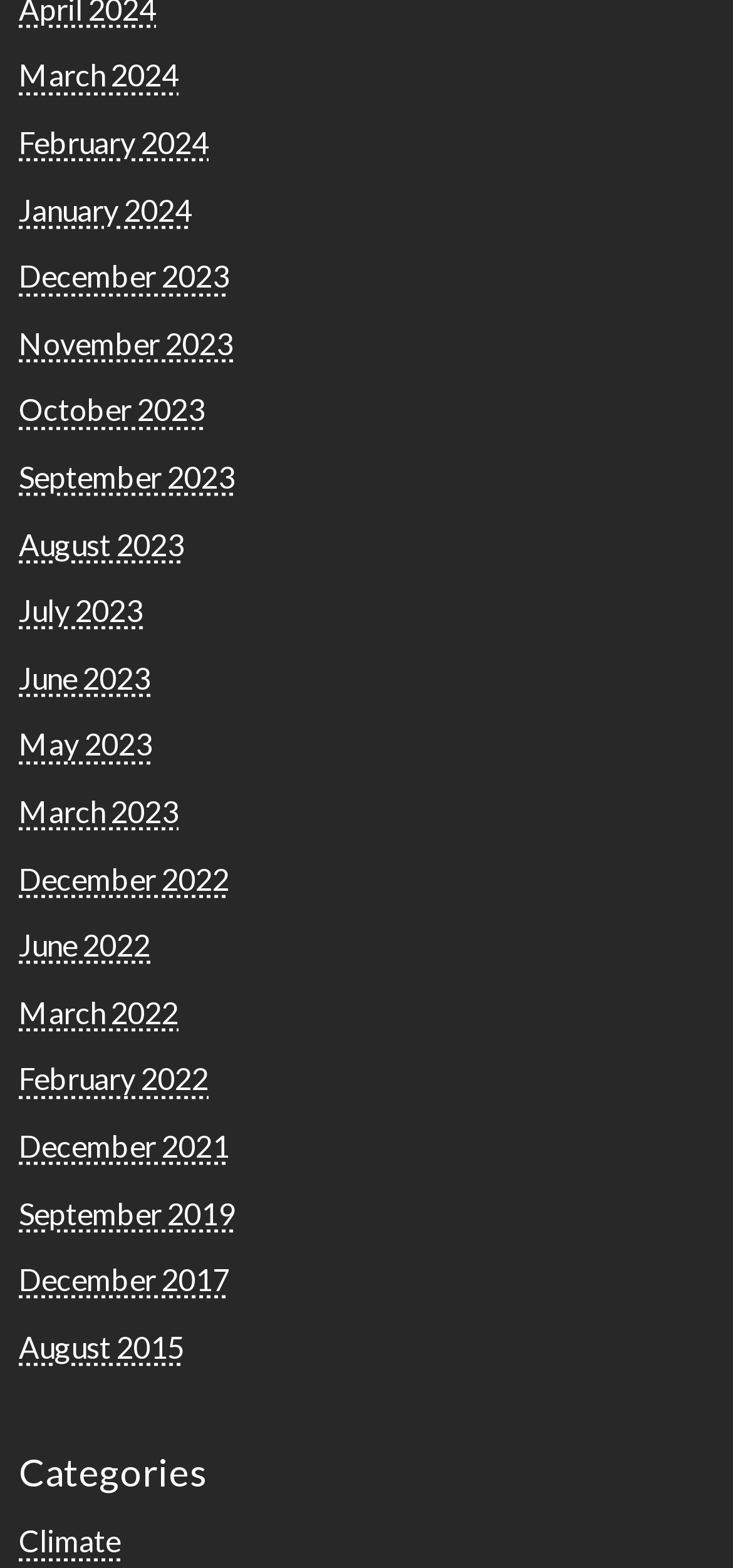What is the most recent month listed?
Use the image to give a comprehensive and detailed response to the question.

I looked at the list of links and found that the topmost link is 'March 2024', which suggests that it is the most recent month listed.